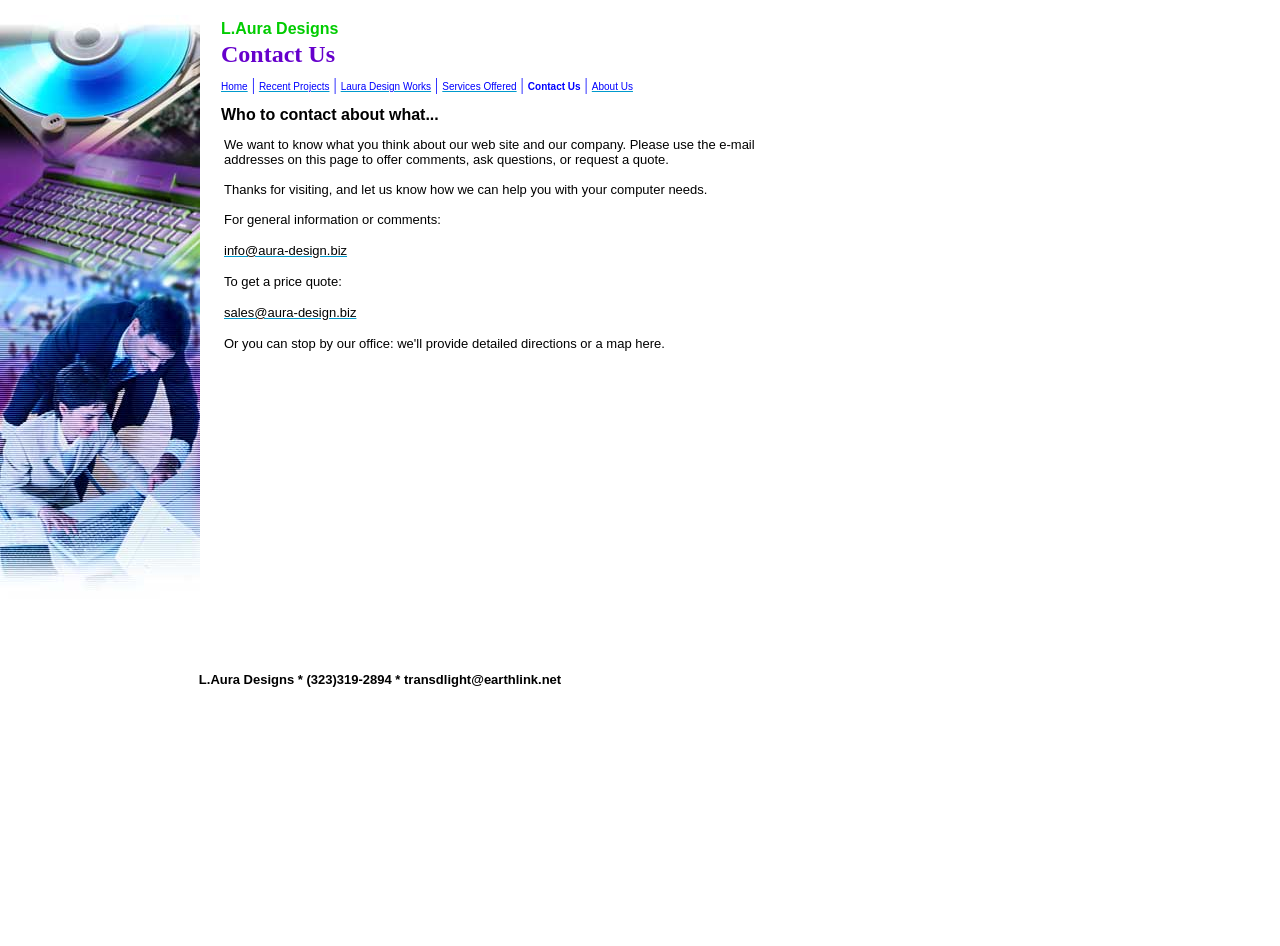Identify the bounding box for the UI element specified in this description: "About Us". The coordinates must be four float numbers between 0 and 1, formatted as [left, top, right, bottom].

[0.462, 0.086, 0.494, 0.097]